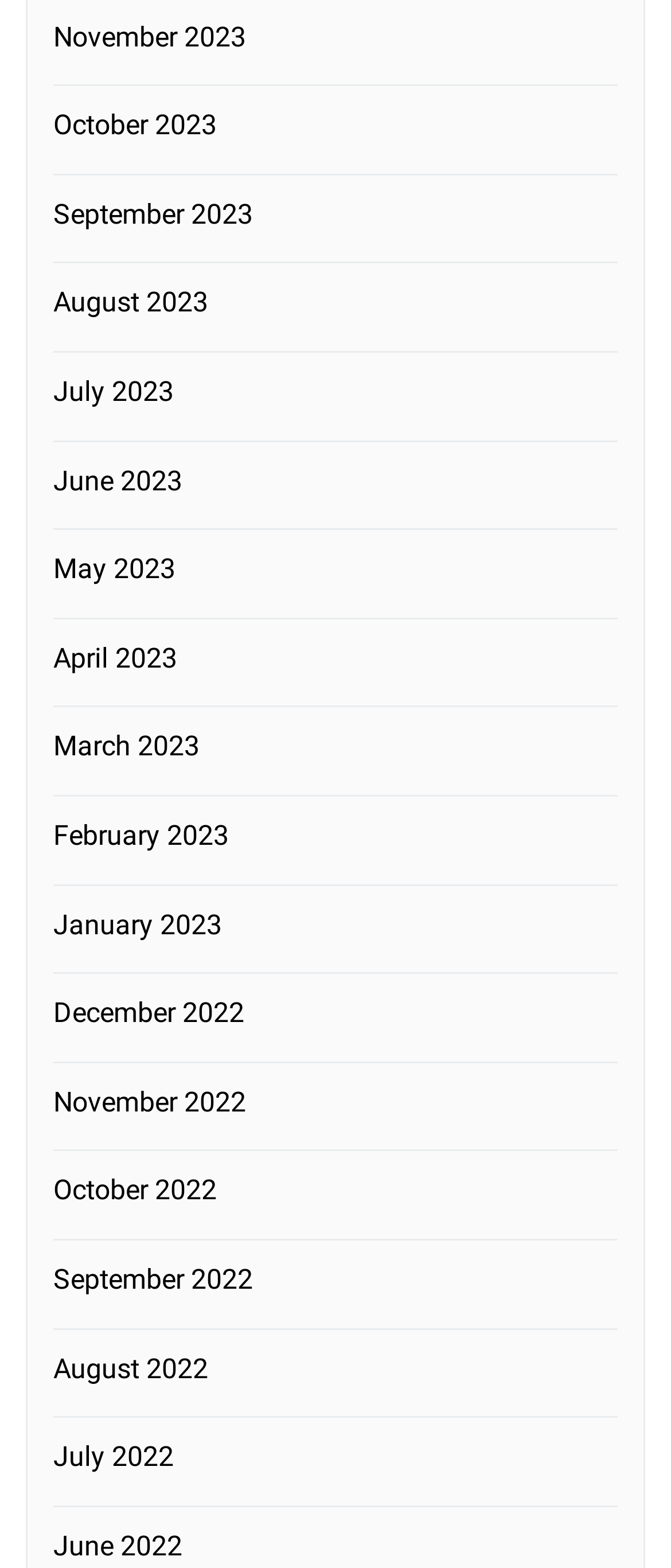What is the month listed below October 2023? Based on the image, give a response in one word or a short phrase.

September 2023